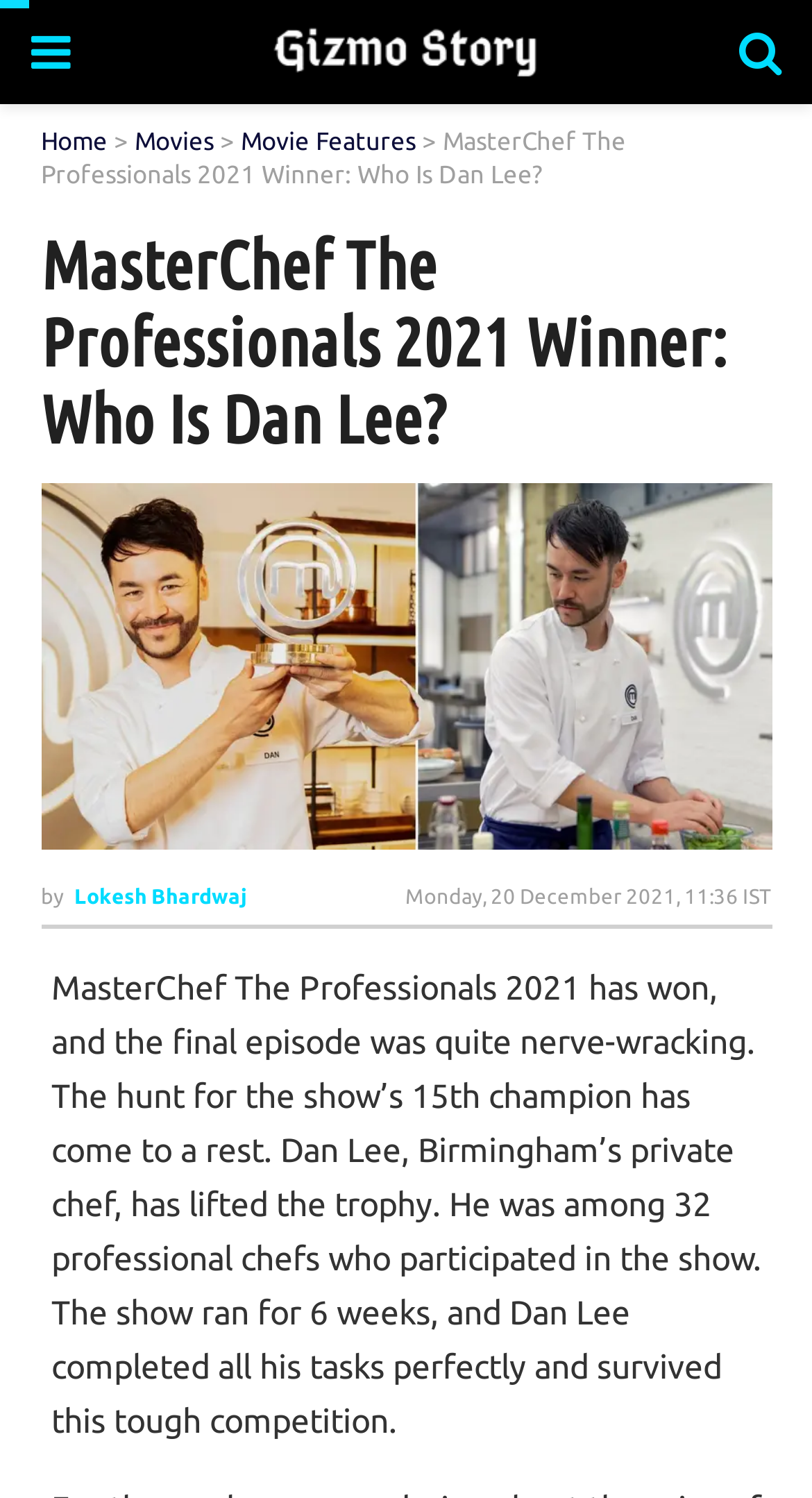What is the name of the author of the article?
Based on the image, give a concise answer in the form of a single word or short phrase.

Lokesh Bhardwaj